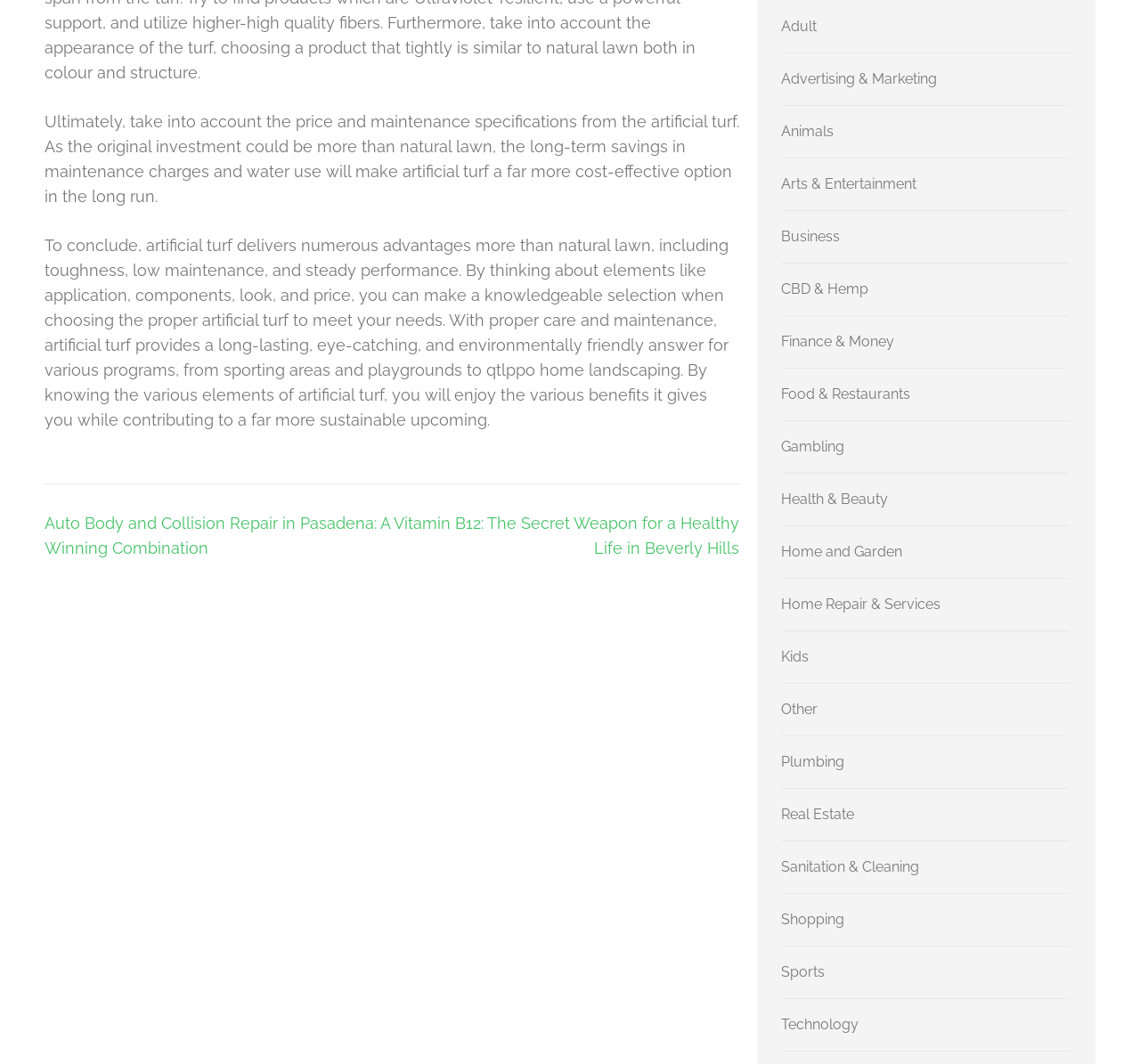Please identify the bounding box coordinates of the clickable area that will allow you to execute the instruction: "Explore 'Sports' section".

[0.685, 0.906, 0.723, 0.922]